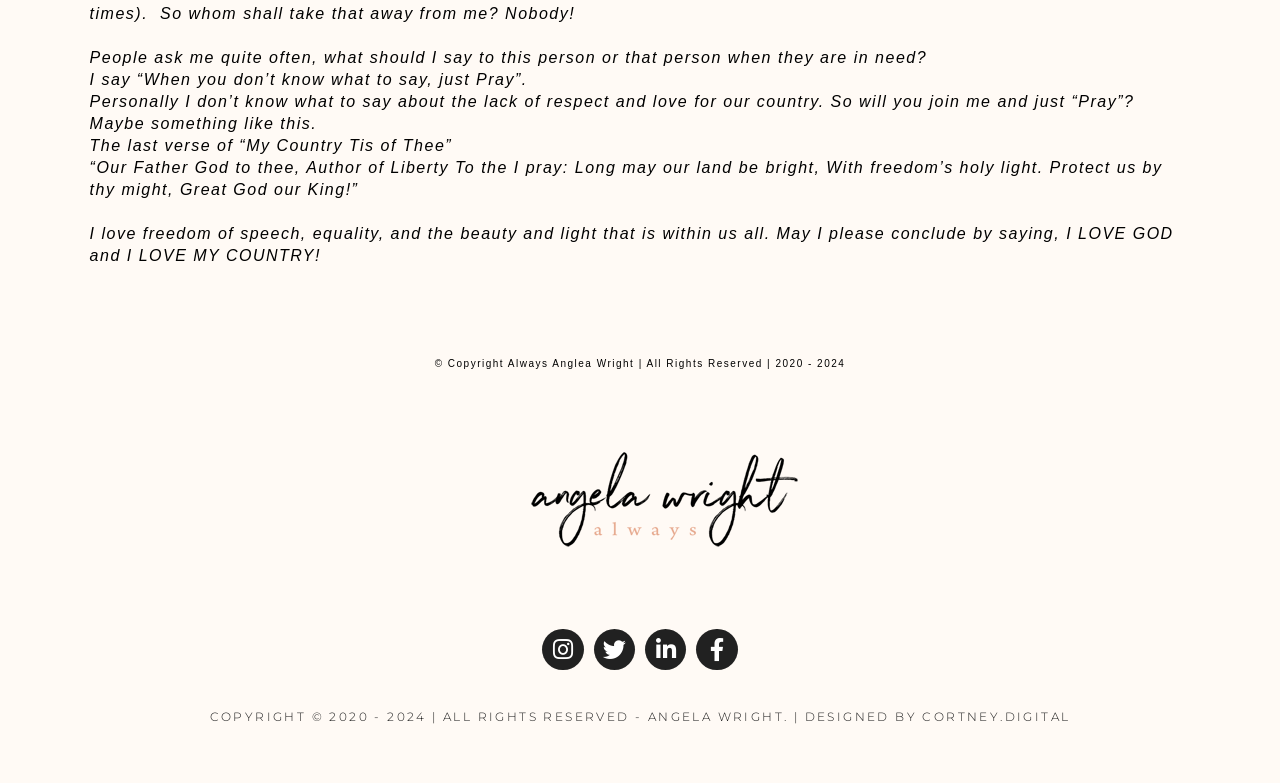Using the webpage screenshot, find the UI element described by Cortney.Digital. Provide the bounding box coordinates in the format (top-left x, top-left y, bottom-right x, bottom-right y), ensuring all values are floating point numbers between 0 and 1.

[0.721, 0.906, 0.836, 0.925]